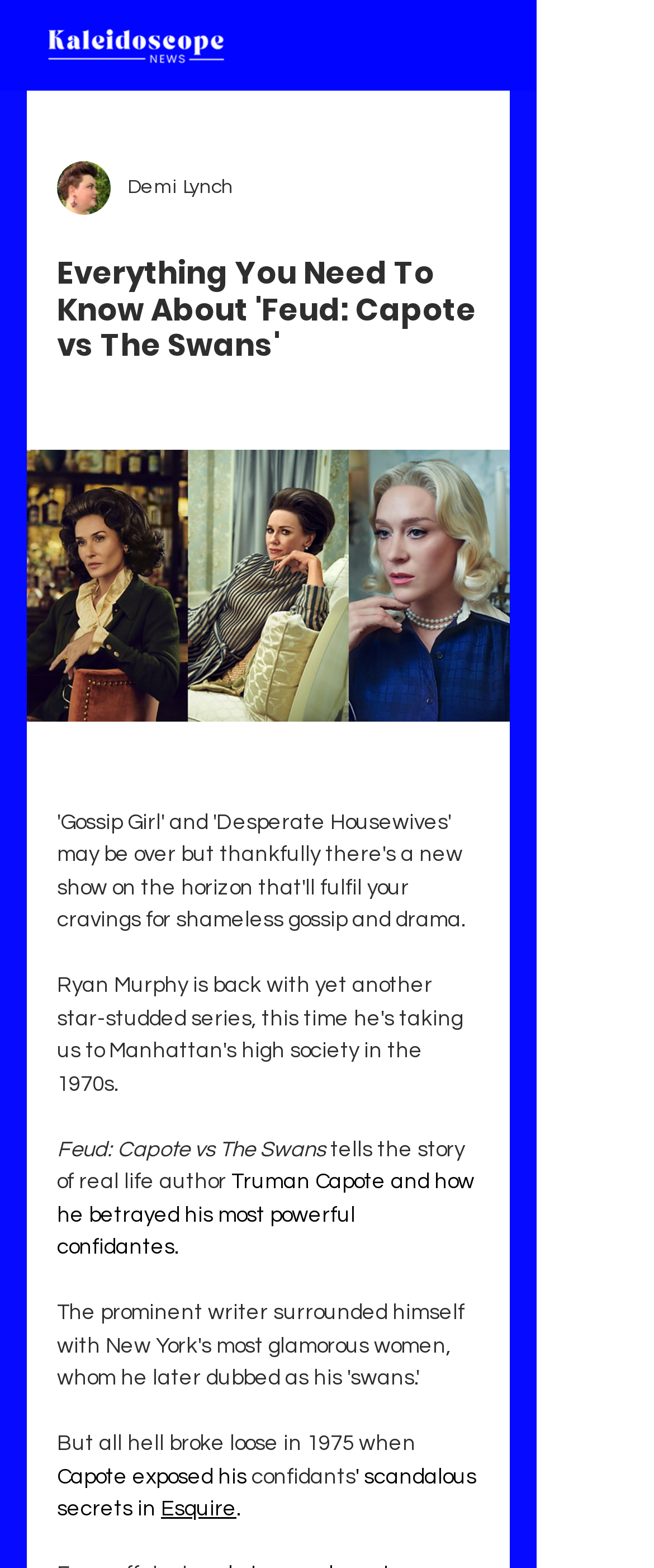Please answer the following question using a single word or phrase: 
What is the story about?

Truman Capote and his confidantes